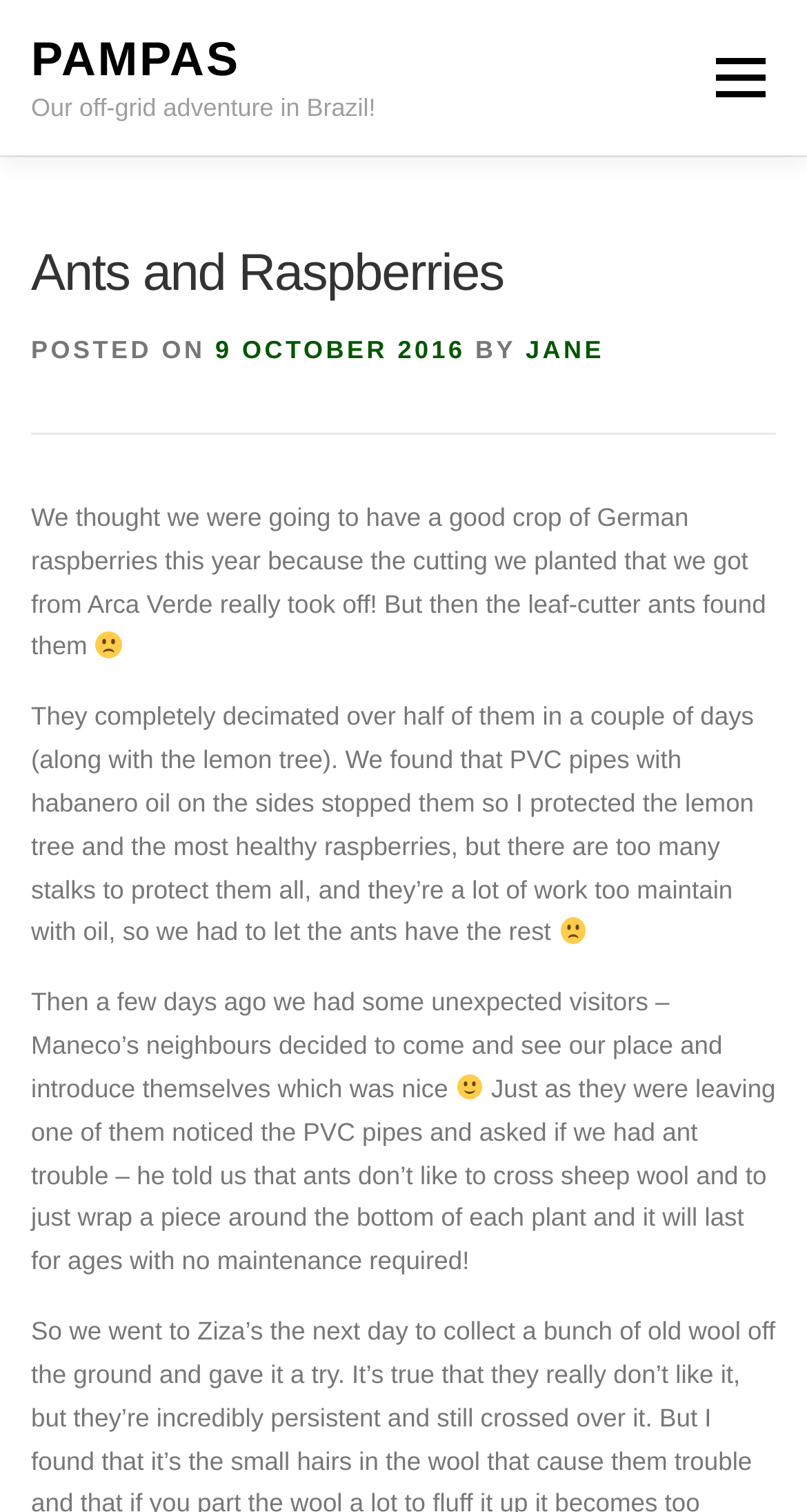What did the unexpected visitors notice?
Could you answer the question with a detailed and thorough explanation?

I found the answer by reading the text that mentions the unexpected visitors, who noticed the PVC pipes and asked about the ant trouble.